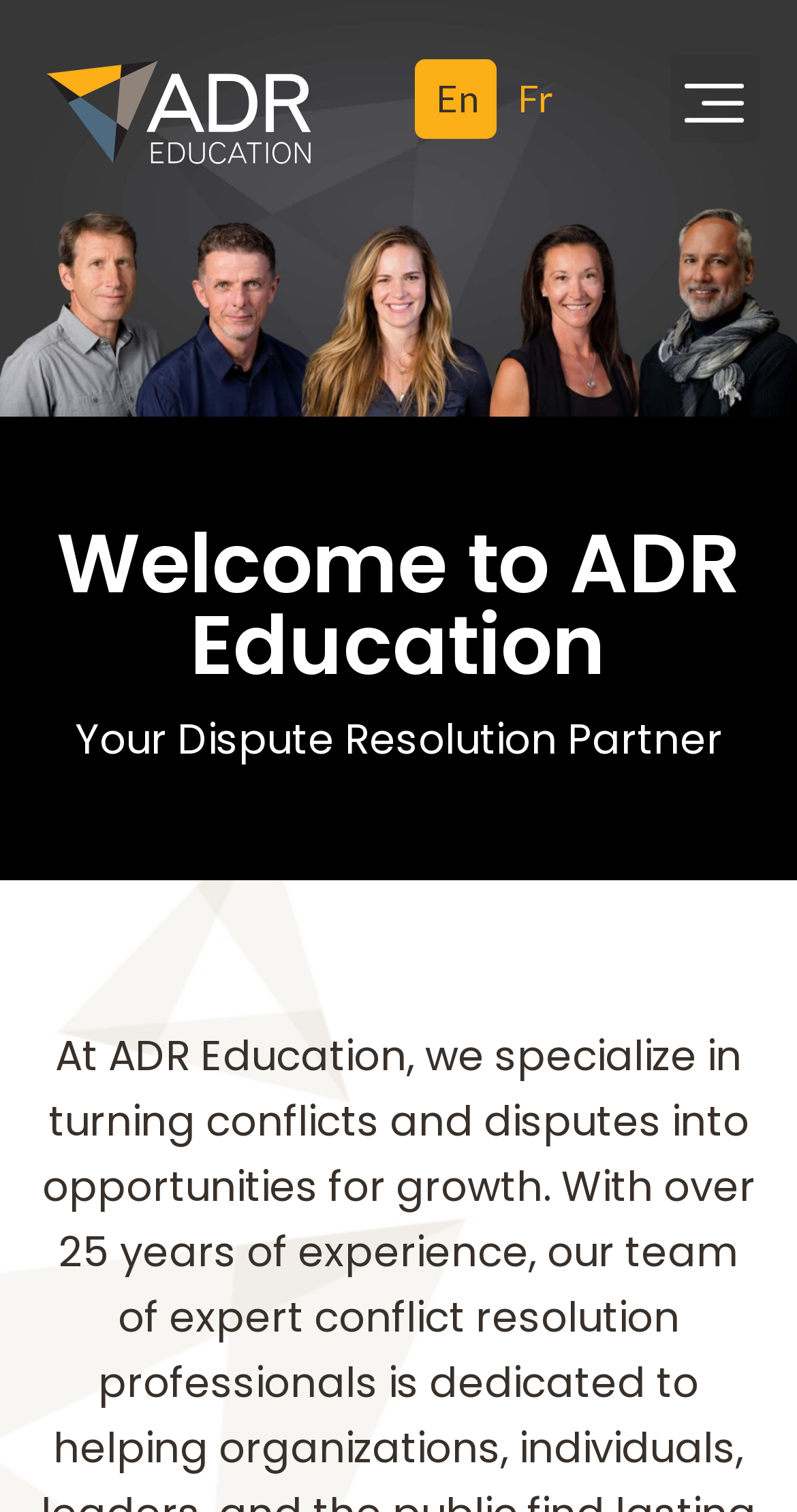What is the language of the current webpage?
Using the visual information, respond with a single word or phrase.

English